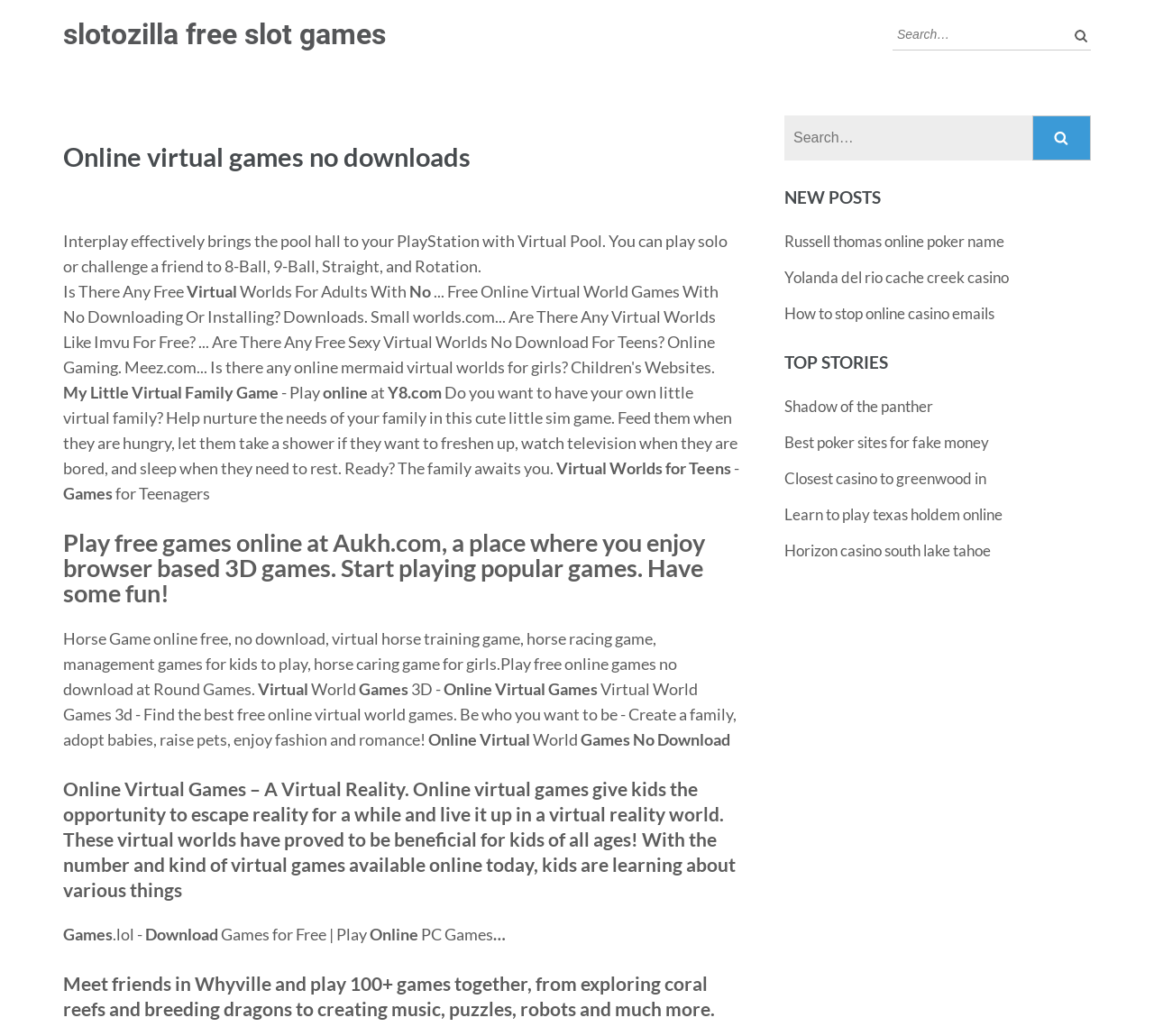Provide a brief response to the question below using one word or phrase:
What is the theme of the games mentioned on this website?

Casino and simulation games